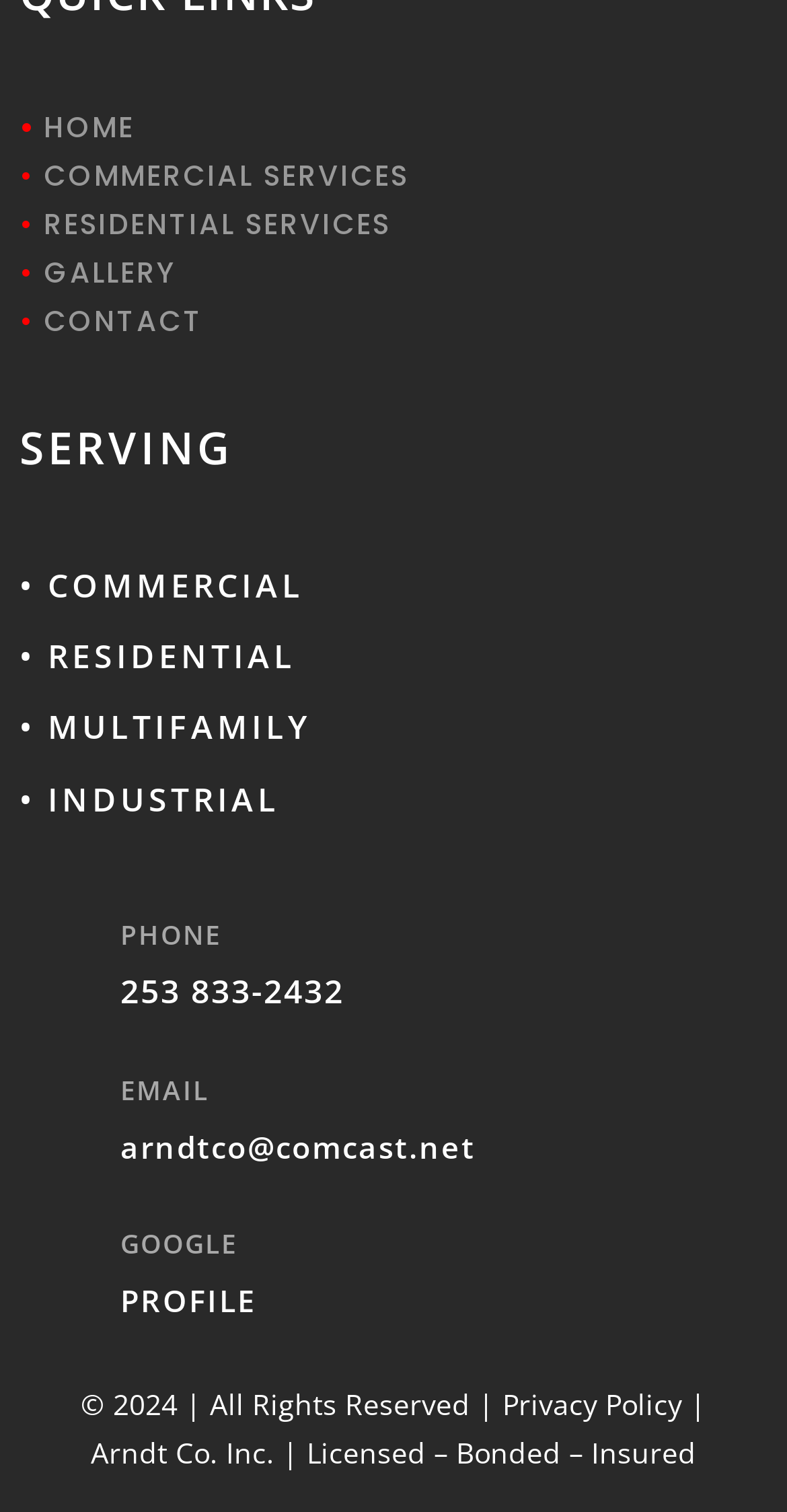Using the description "", predict the bounding box of the relevant HTML element.

[0.025, 0.815, 0.115, 0.86]